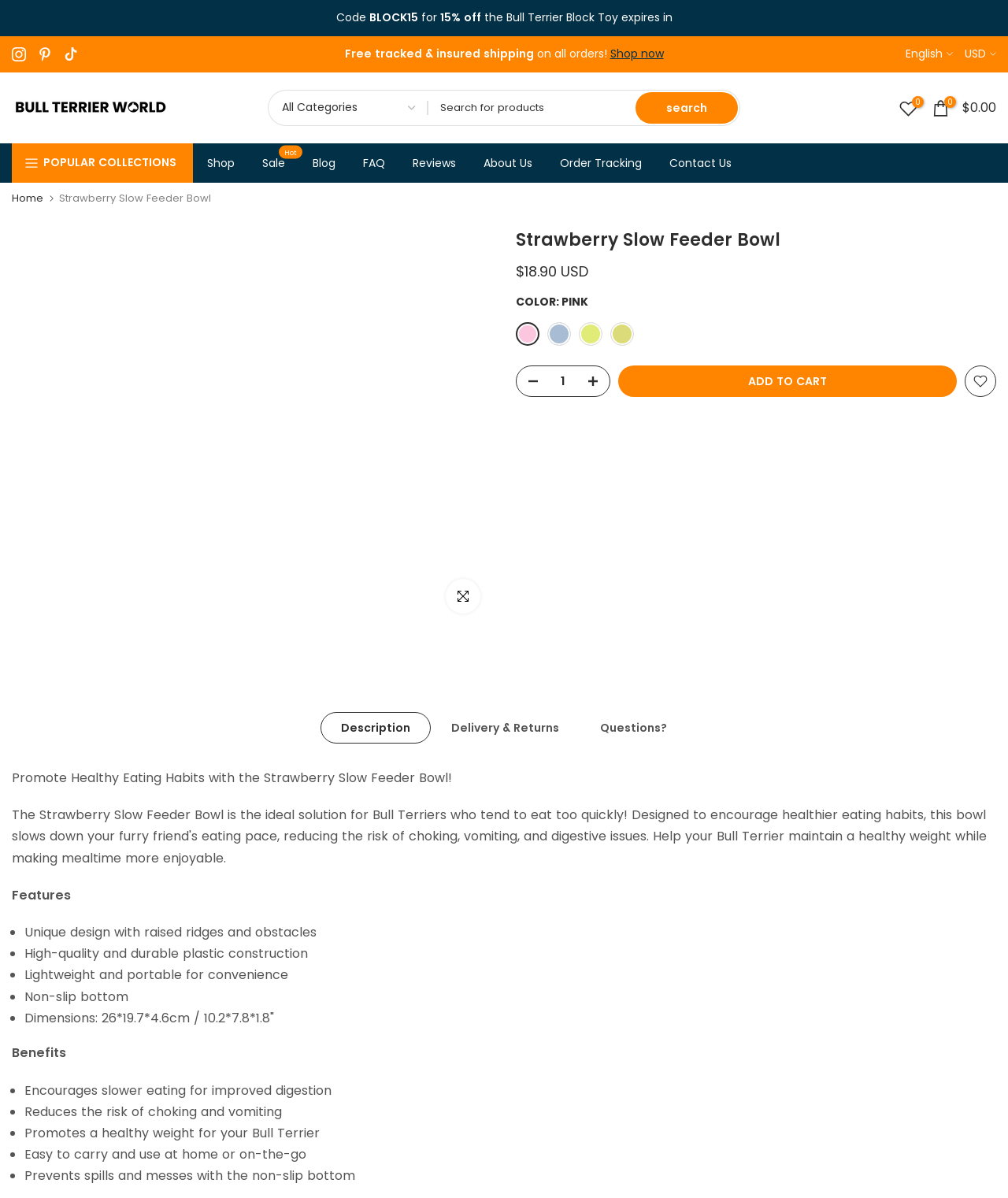Identify and provide the text of the main header on the webpage.

Strawberry Slow Feeder Bowl